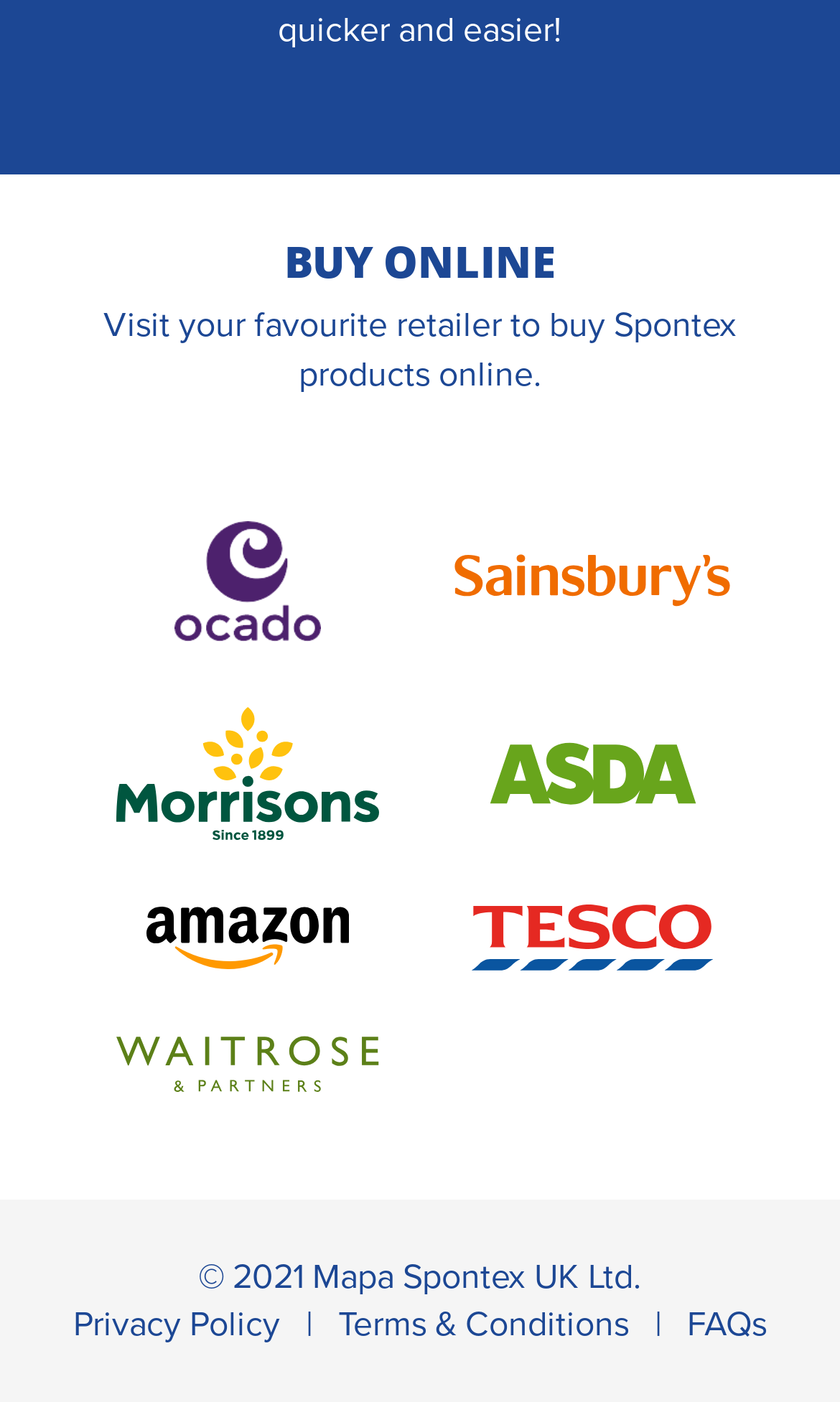Please identify the bounding box coordinates of the area I need to click to accomplish the following instruction: "View FAQs".

[0.818, 0.93, 0.913, 0.96]